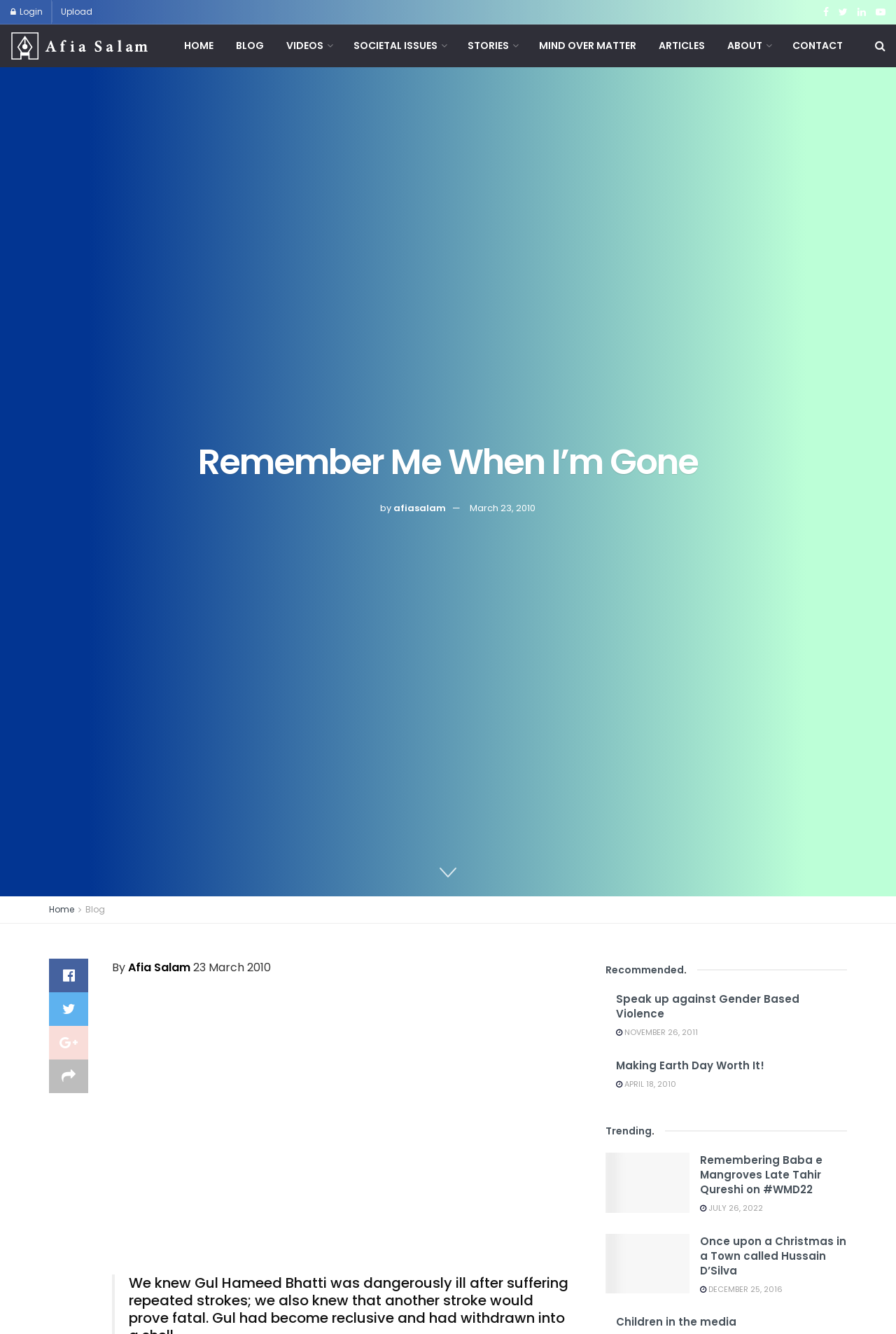Please respond to the question with a concise word or phrase:
What is the image located below the main heading?

afiasalam